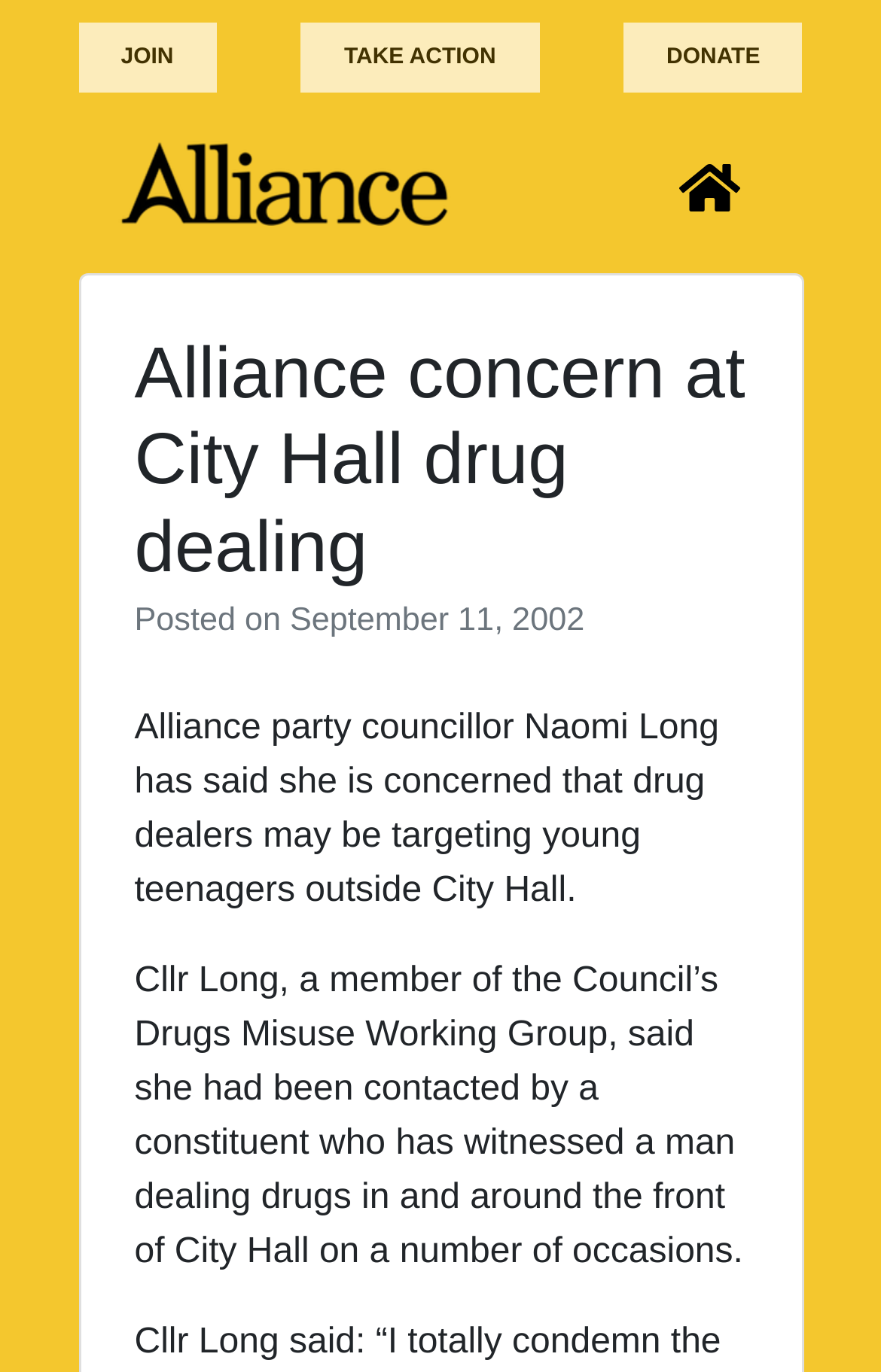Generate the title text from the webpage.

Alliance concern at City Hall drug dealing